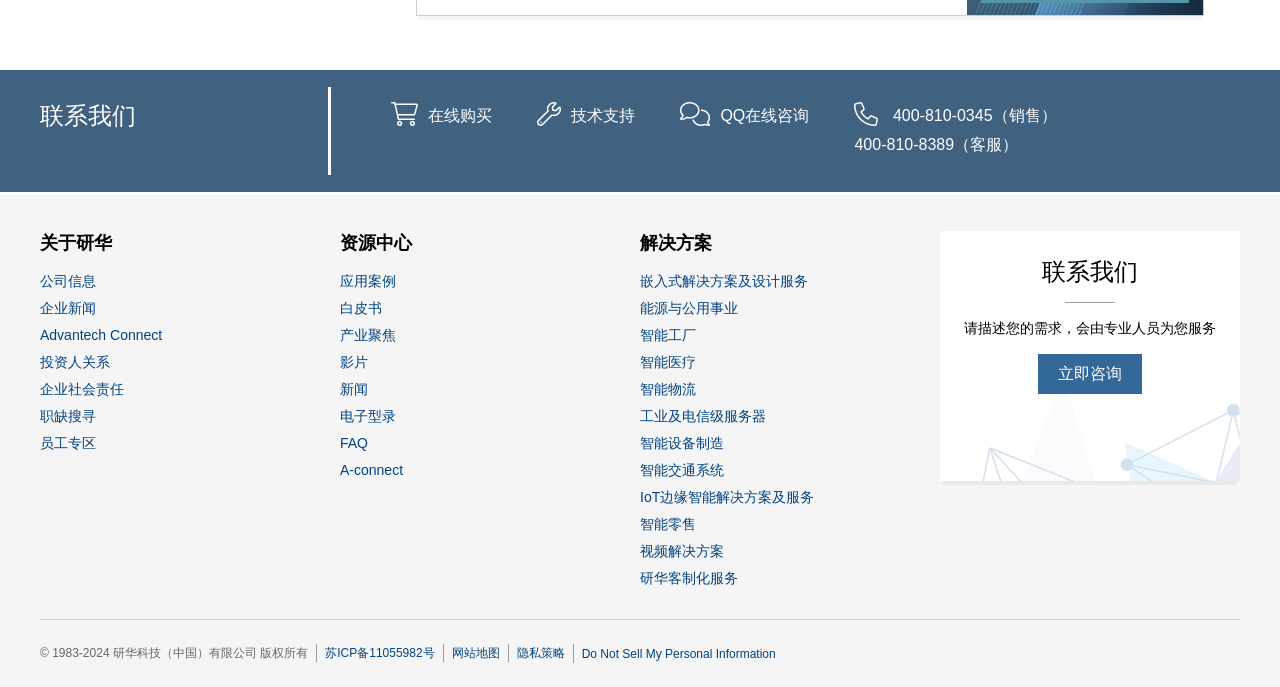Provide your answer in one word or a succinct phrase for the question: 
What is the company's copyright information?

© 1983-2024 研华科技（中国）有限公司